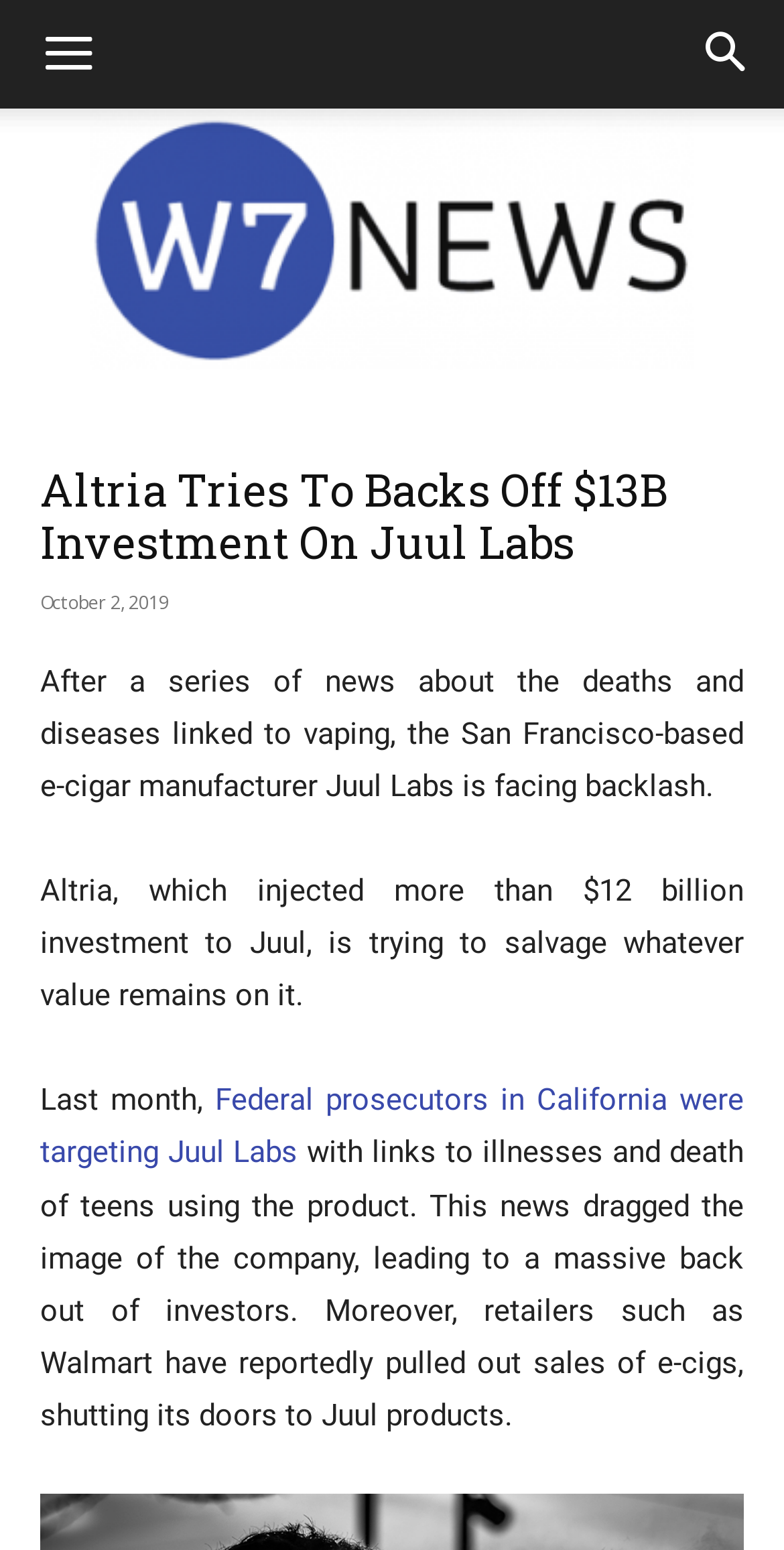Given the content of the image, can you provide a detailed answer to the question?
What happened to Juul products in Walmart?

According to the webpage, retailers such as Walmart have reportedly pulled out sales of e-cigs, shutting its doors to Juul products.